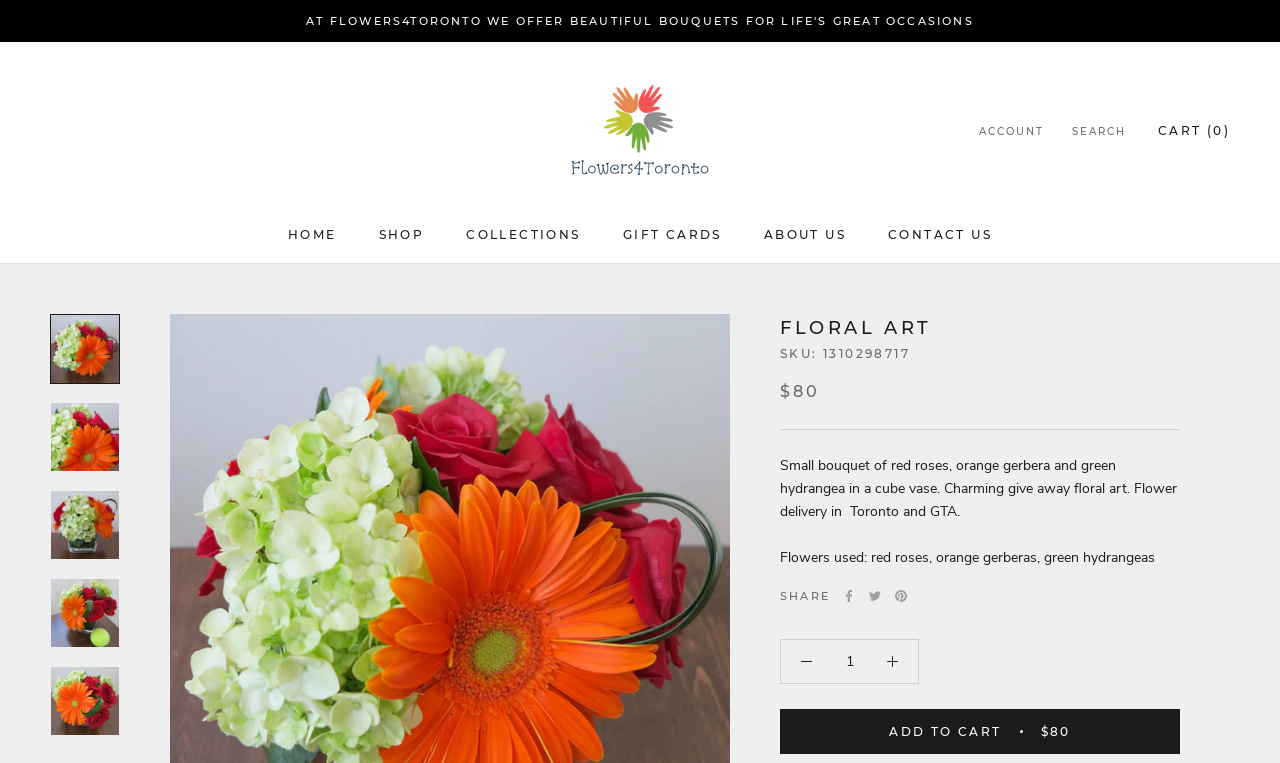Locate the bounding box coordinates of the clickable element to fulfill the following instruction: "Add the floral art to cart". Provide the coordinates as four float numbers between 0 and 1 in the format [left, top, right, bottom].

[0.609, 0.929, 0.922, 0.988]